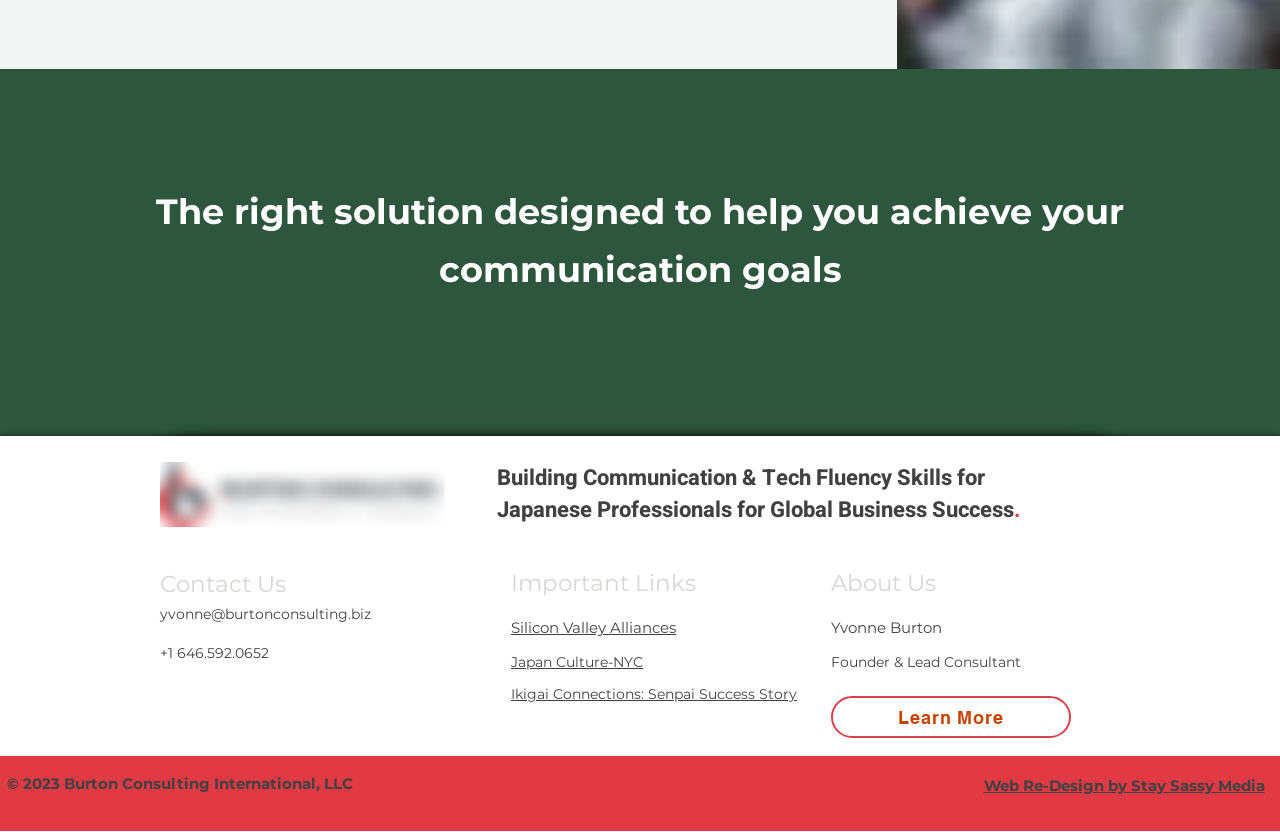What is the name of the social media platform linked in the social bar?
From the image, respond using a single word or phrase.

LinkedIn